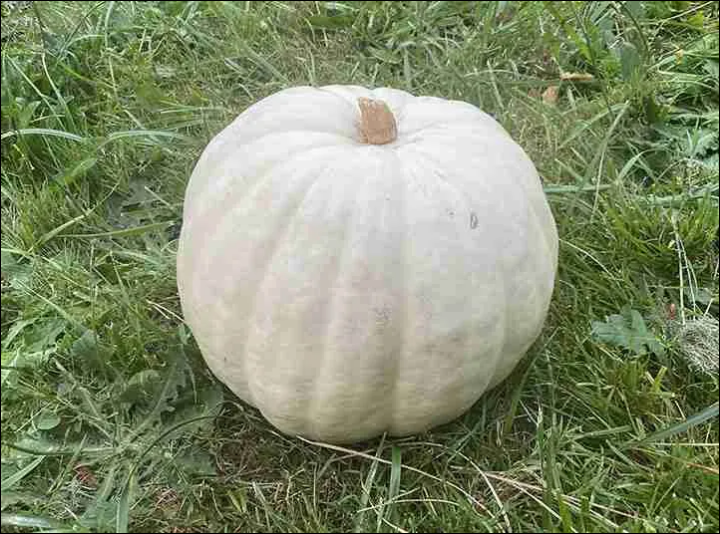Explain the image in detail, mentioning the main subjects and background elements.

The image features a large, white pumpkin resting on a patch of lush green grass. Its smooth, pale skin is lightly textured, with subtle ridges running vertically from the base to the top, characteristic of many pumpkin varieties. A small brown stem protrudes from the top, adding a natural touch to its overall aesthetic. The surrounding grass is vibrant, indicating a healthy environment, while additional blades and patches of vegetation can be seen interspersed throughout. This pumpkin has been a subject of interest, having been mentioned in a narrative that reflects on its unexpected longevity, prompting curiosity and contemplation about its fate over time.